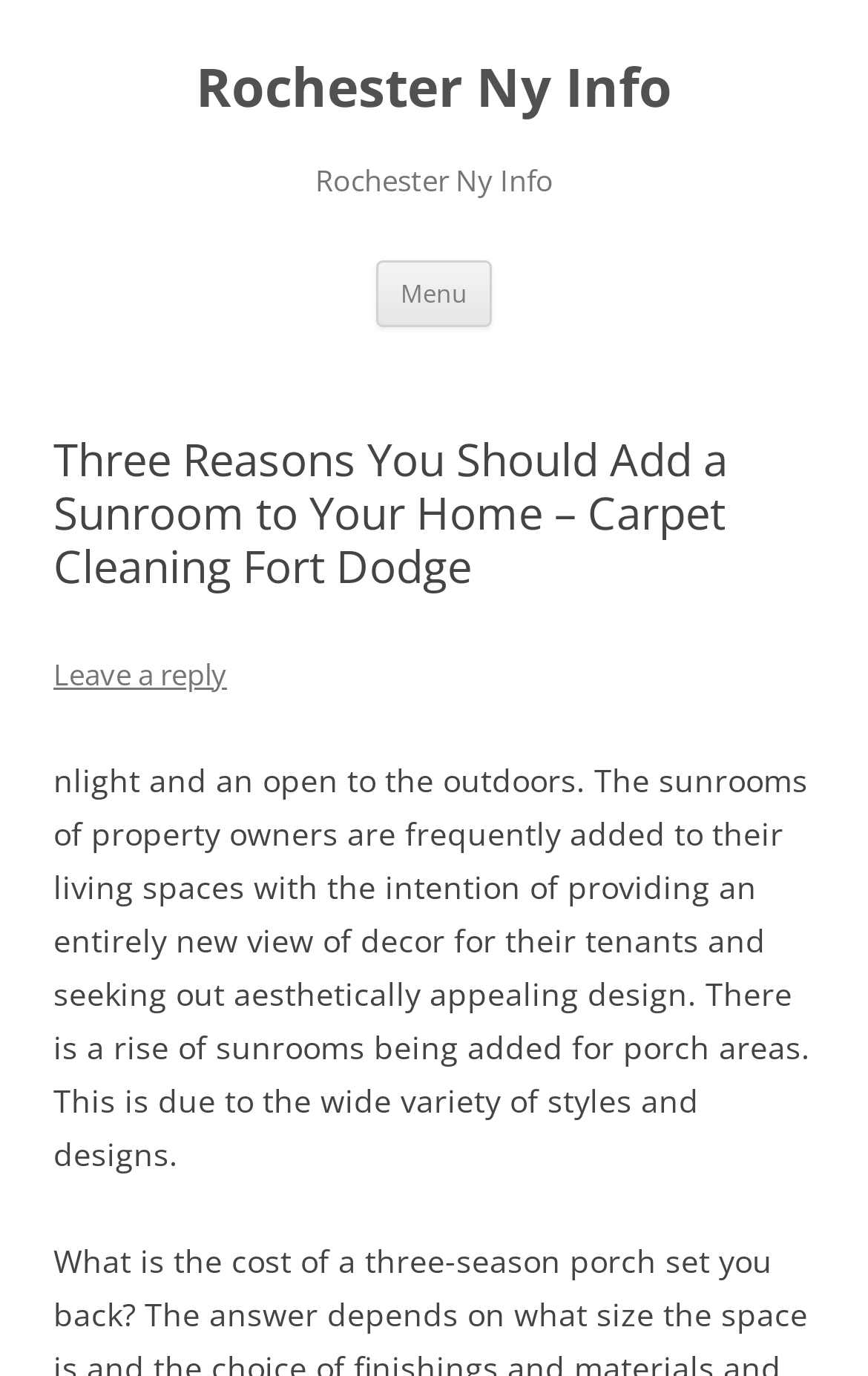Calculate the bounding box coordinates of the UI element given the description: "Rochester Ny Info".

[0.226, 0.039, 0.774, 0.089]